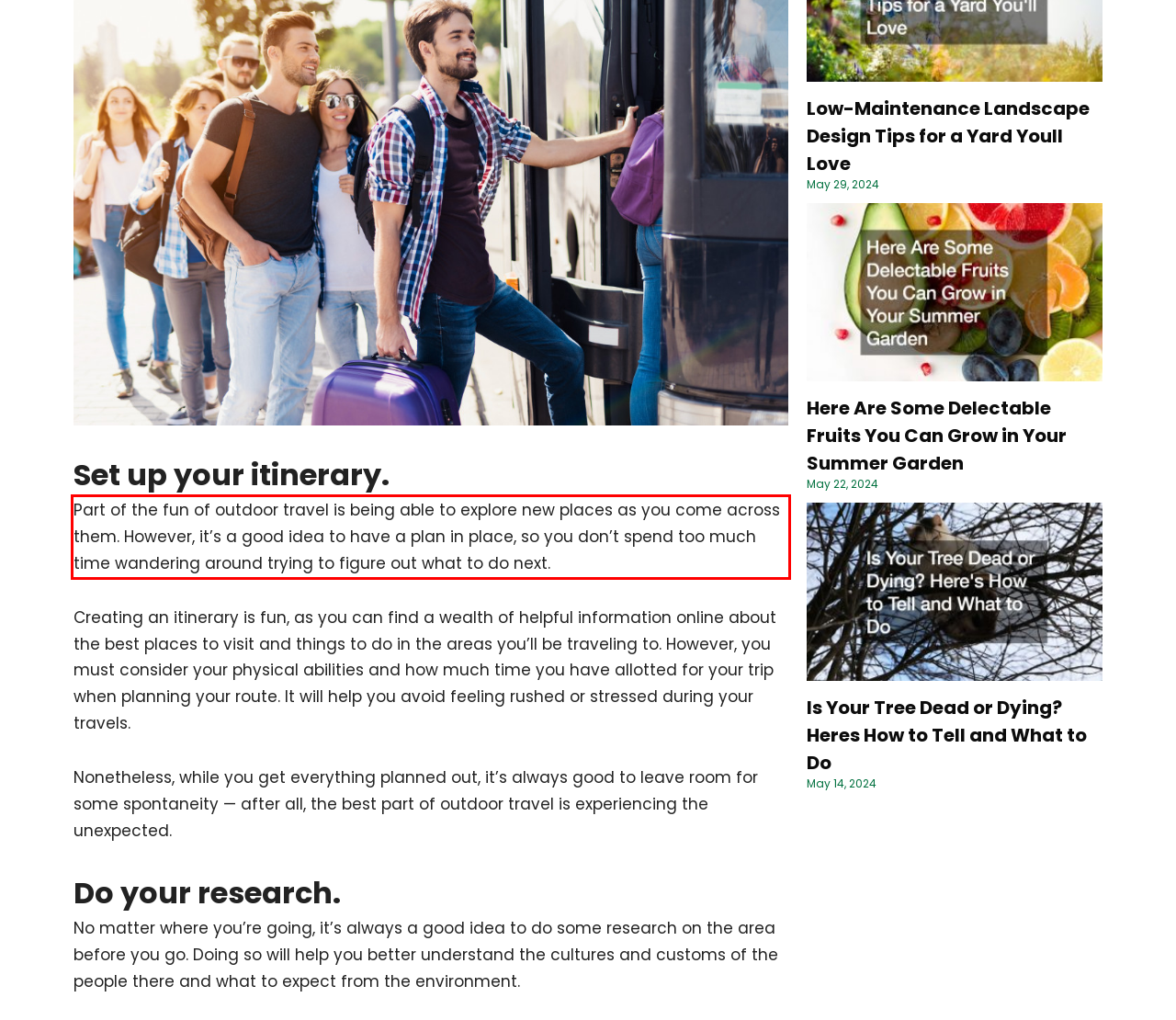Please identify the text within the red rectangular bounding box in the provided webpage screenshot.

Part of the fun of outdoor travel is being able to explore new places as you come across them. However, it’s a good idea to have a plan in place, so you don’t spend too much time wandering around trying to figure out what to do next.